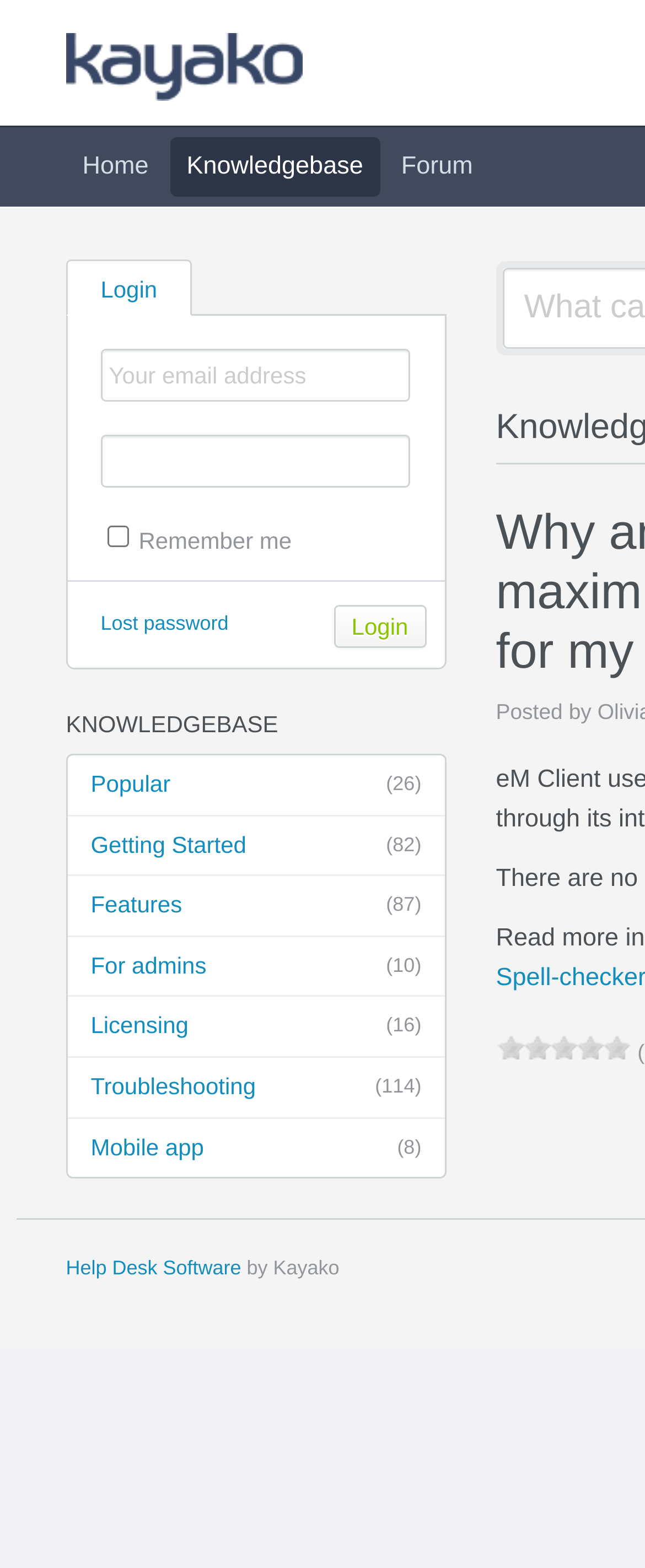Present a detailed account of what is displayed on the webpage.

The webpage appears to be a help desk software knowledge base article. At the top left, there is a Kayako logo, which is an image linked to the Kayako homepage. Next to the logo, there are four main navigation links: "Home", "Knowledgebase", "Forum", and "Login". 

Below the navigation links, there is a login form with two text boxes, one for email address and the other for password, accompanied by a "Remember me" checkbox and a "Lost password" link. The login form is separated from the navigation links by a horizontal separator.

The main content of the page is divided into two sections. On the left, there is a list of categories, including "Popular", "Getting Started", "Features", "For admins", "Licensing", "Troubleshooting", and "Mobile app", each with a corresponding number of articles in parentheses. The "Mobile app" category has an image associated with it.

On the right, there is a main article with a title that matches the meta description, "Why am I getting a message that a maximum number of allowed translations for my license was reached?". The article content is not explicitly described in the accessibility tree, but it likely provides an answer to the question posed in the title.

At the bottom of the page, there is a footer section with a link to "Help Desk Software" and a text "by Kayako", indicating that the knowledge base is powered by Kayako Help Desk Software.